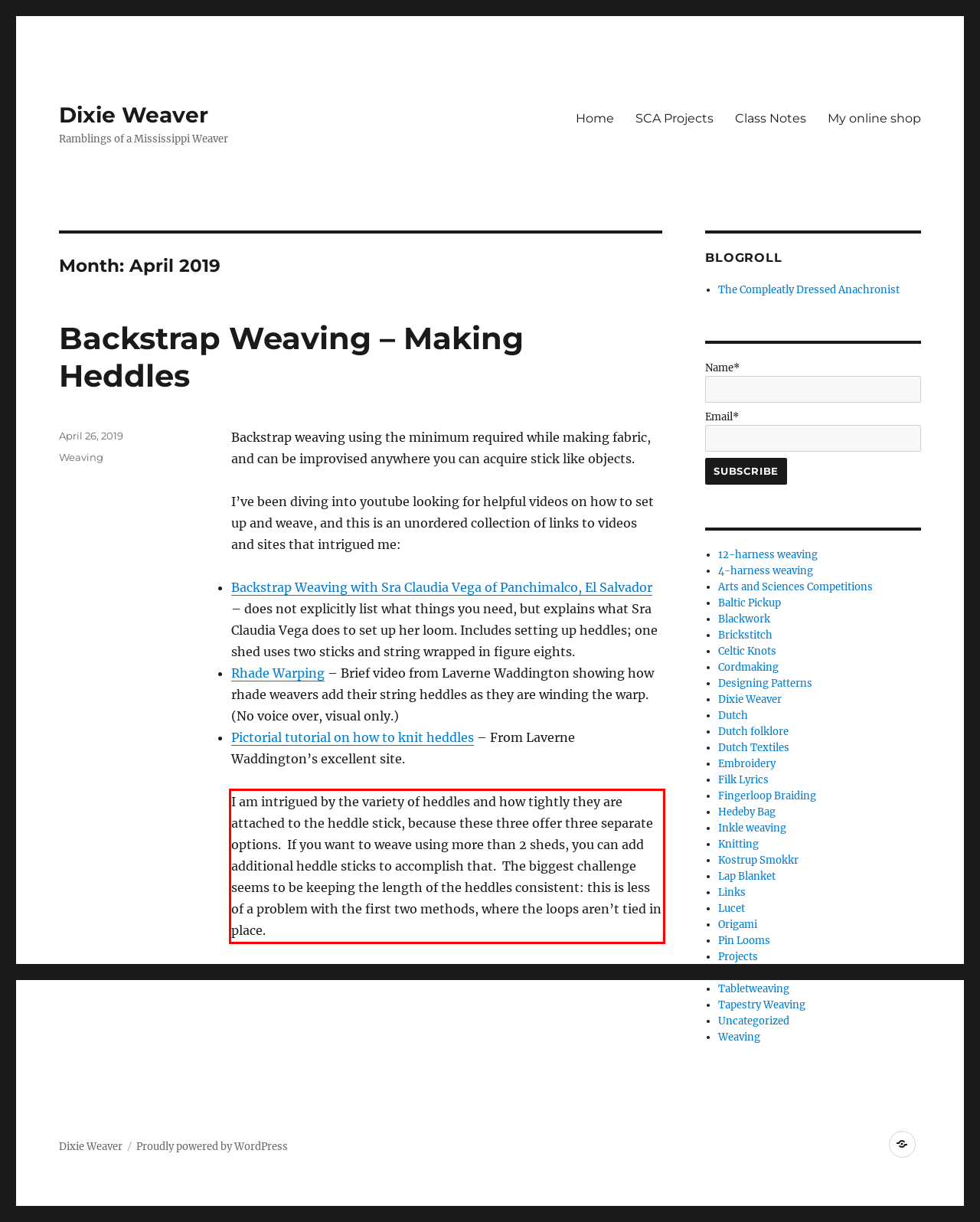Examine the webpage screenshot, find the red bounding box, and extract the text content within this marked area.

I am intrigued by the variety of heddles and how tightly they are attached to the heddle stick, because these three offer three separate options. If you want to weave using more than 2 sheds, you can add additional heddle sticks to accomplish that. The biggest challenge seems to be keeping the length of the heddles consistent: this is less of a problem with the first two methods, where the loops aren’t tied in place.